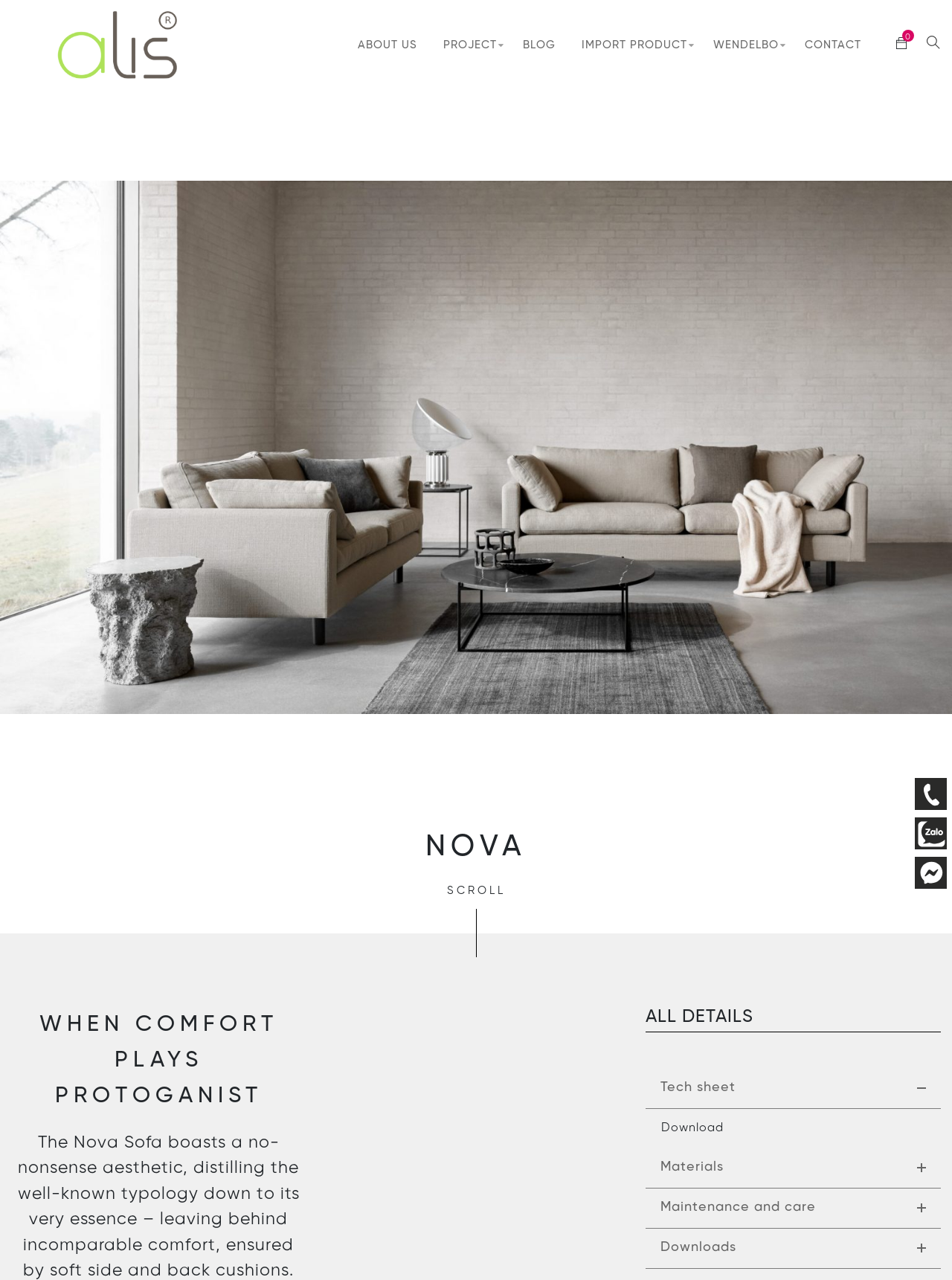Please specify the bounding box coordinates of the clickable region to carry out the following instruction: "View Tech sheet". The coordinates should be four float numbers between 0 and 1, in the format [left, top, right, bottom].

[0.678, 0.835, 0.988, 0.866]